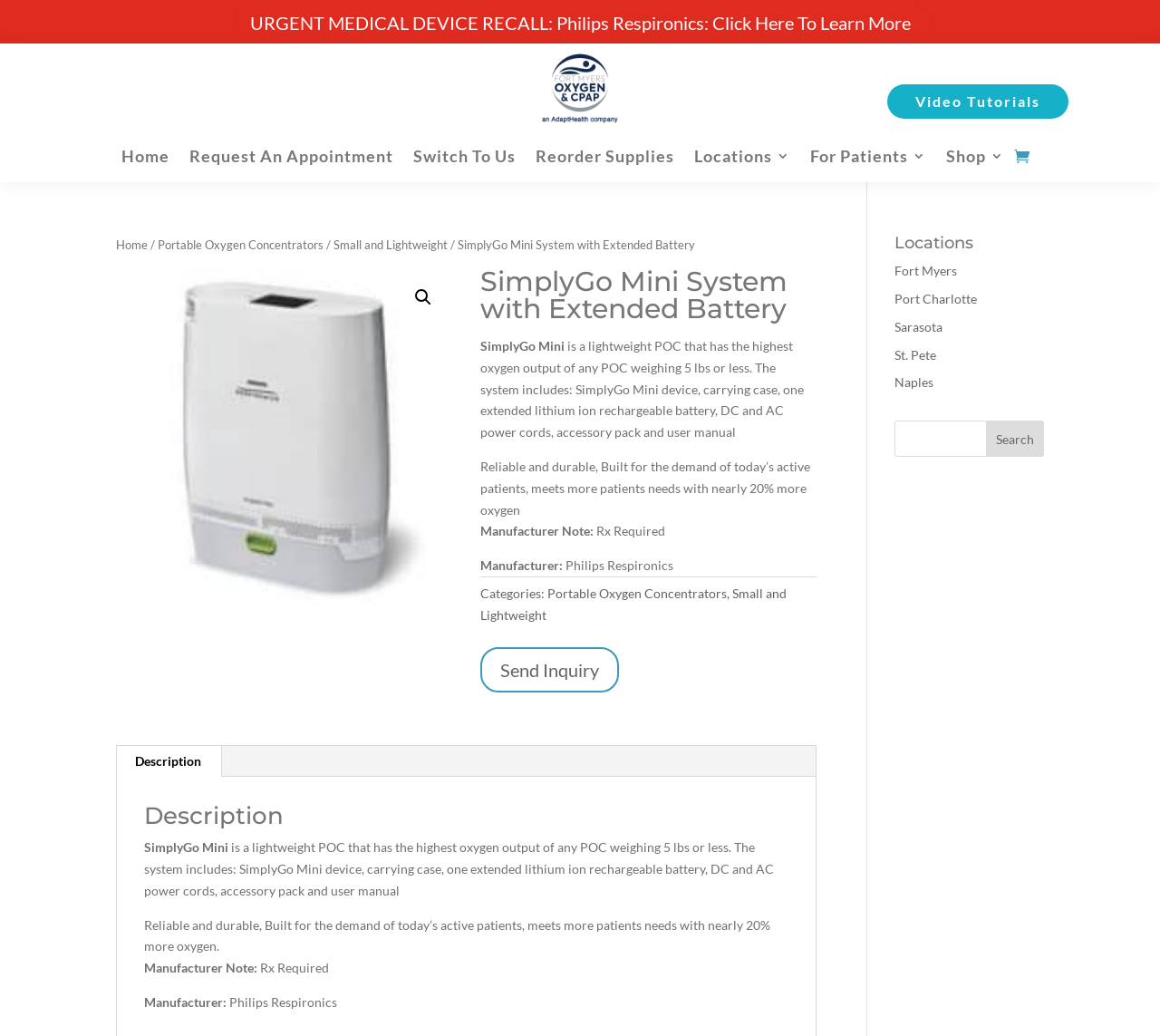How many locations are listed on this page?
Based on the image, give a one-word or short phrase answer.

5